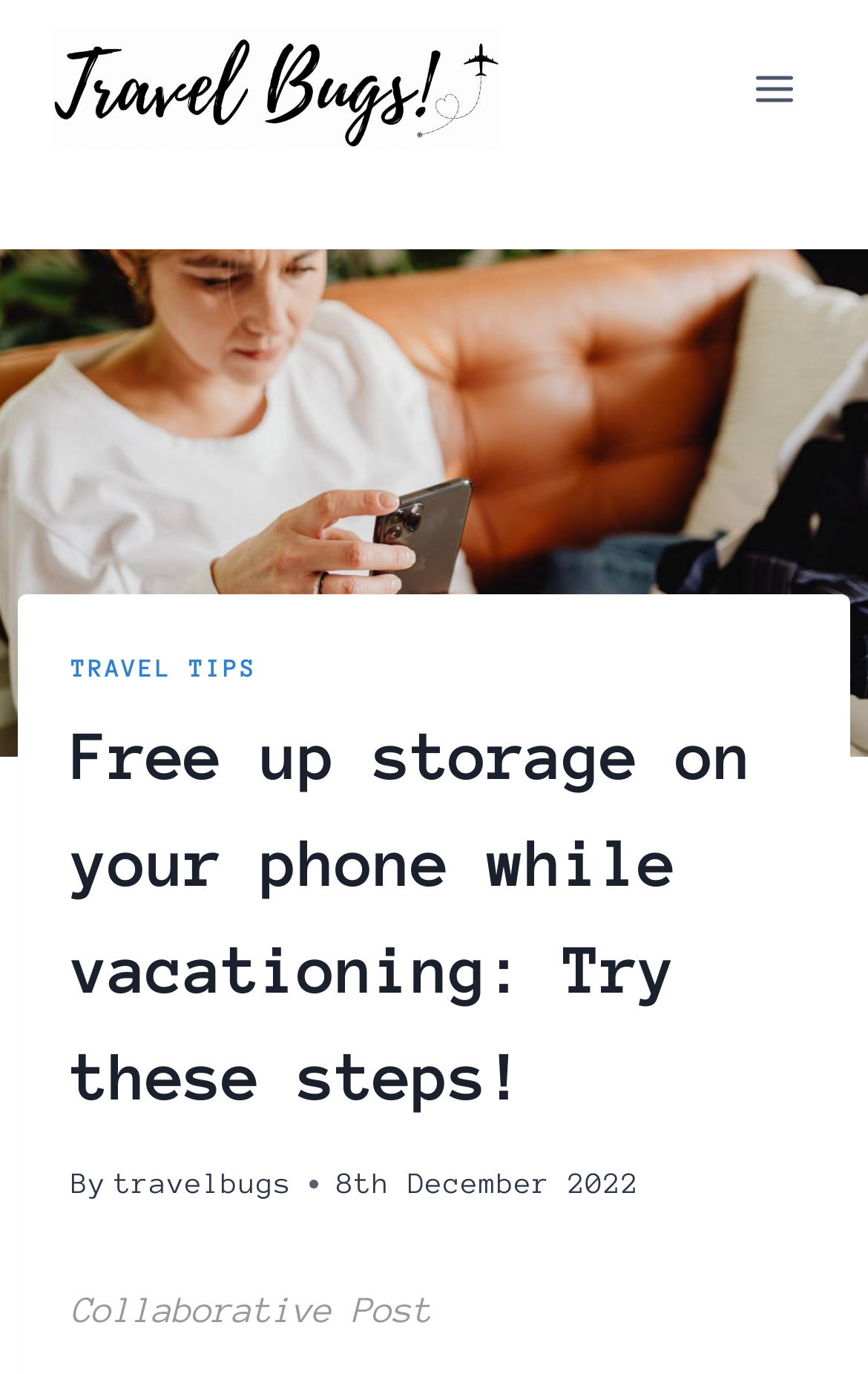Create an in-depth description of the webpage, covering main sections.

The webpage is a blog post titled "Free up storage on your phone while vacationing: Try these steps!" with a focus on providing tips to free up storage space on handheld devices. At the top left of the page, there is a link to "Travel Bugs" accompanied by an image with the same name. To the right of this link, there is a button labeled "Open menu".

Below the top section, there is a large image related to phone storage that spans the entire width of the page. Above this image, there is a header section with a link to "TRAVEL TIPS" on the left and the blog post title "Free up storage on your phone while vacationing: Try these steps!" in the center. The author's name, "travelbugs", is mentioned on the right side of the header section, along with the date "8th December 2022".

At the bottom of the header section, there is a text label "Collaborative Post". The overall layout of the page is organized, with clear headings and concise text, making it easy to read and navigate.